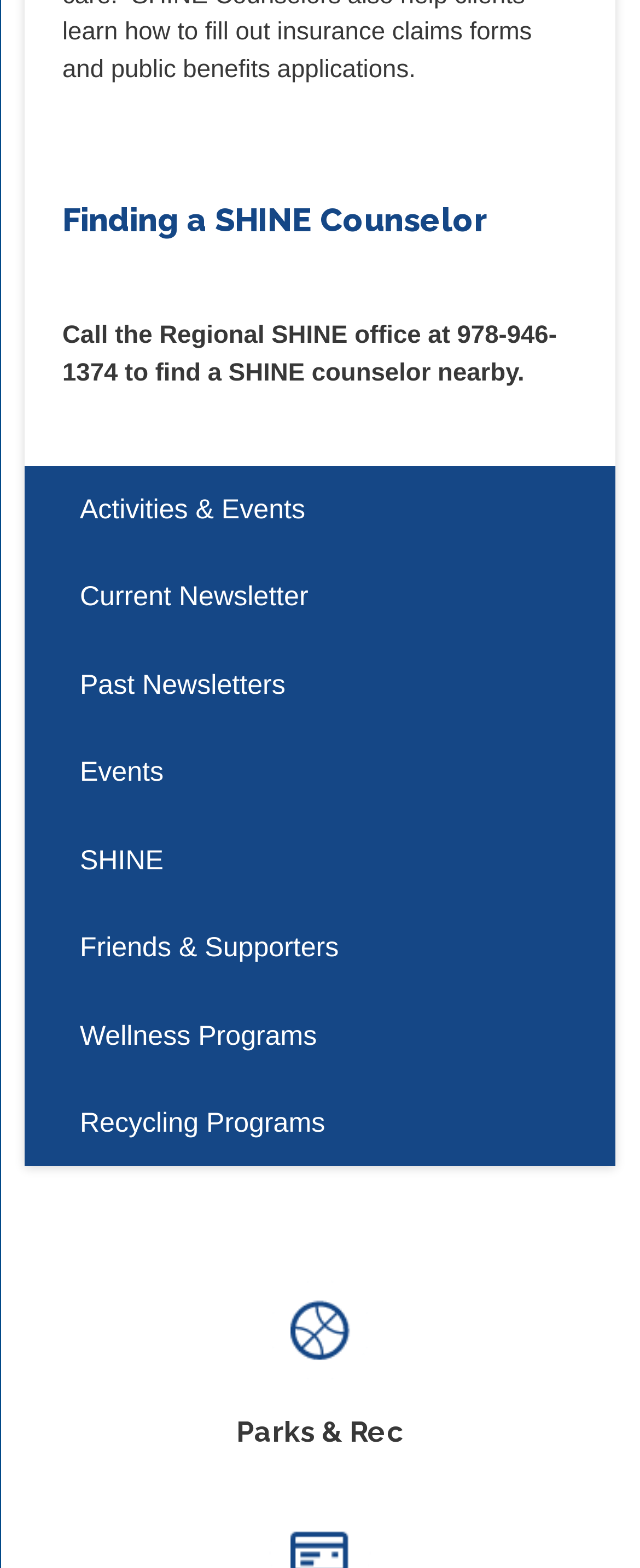Based on the image, provide a detailed and complete answer to the question: 
What is the link below the vertical menu?

The link 'Parks & Rec' is located below the vertical menu, and it is a separate link element.